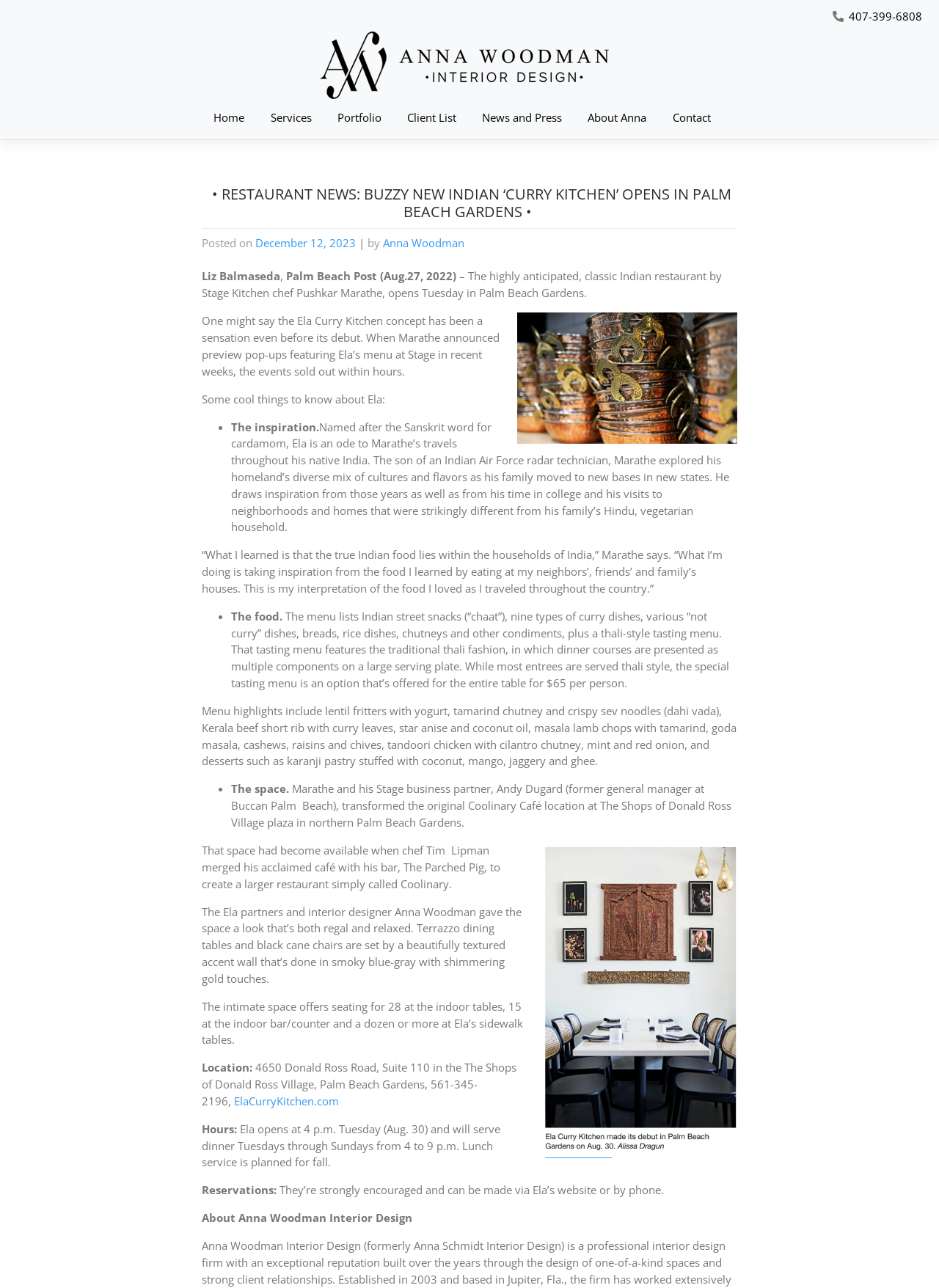Respond to the following question with a brief word or phrase:
What is the interior design style of Ela Curry Kitchen?

Regal and relaxed